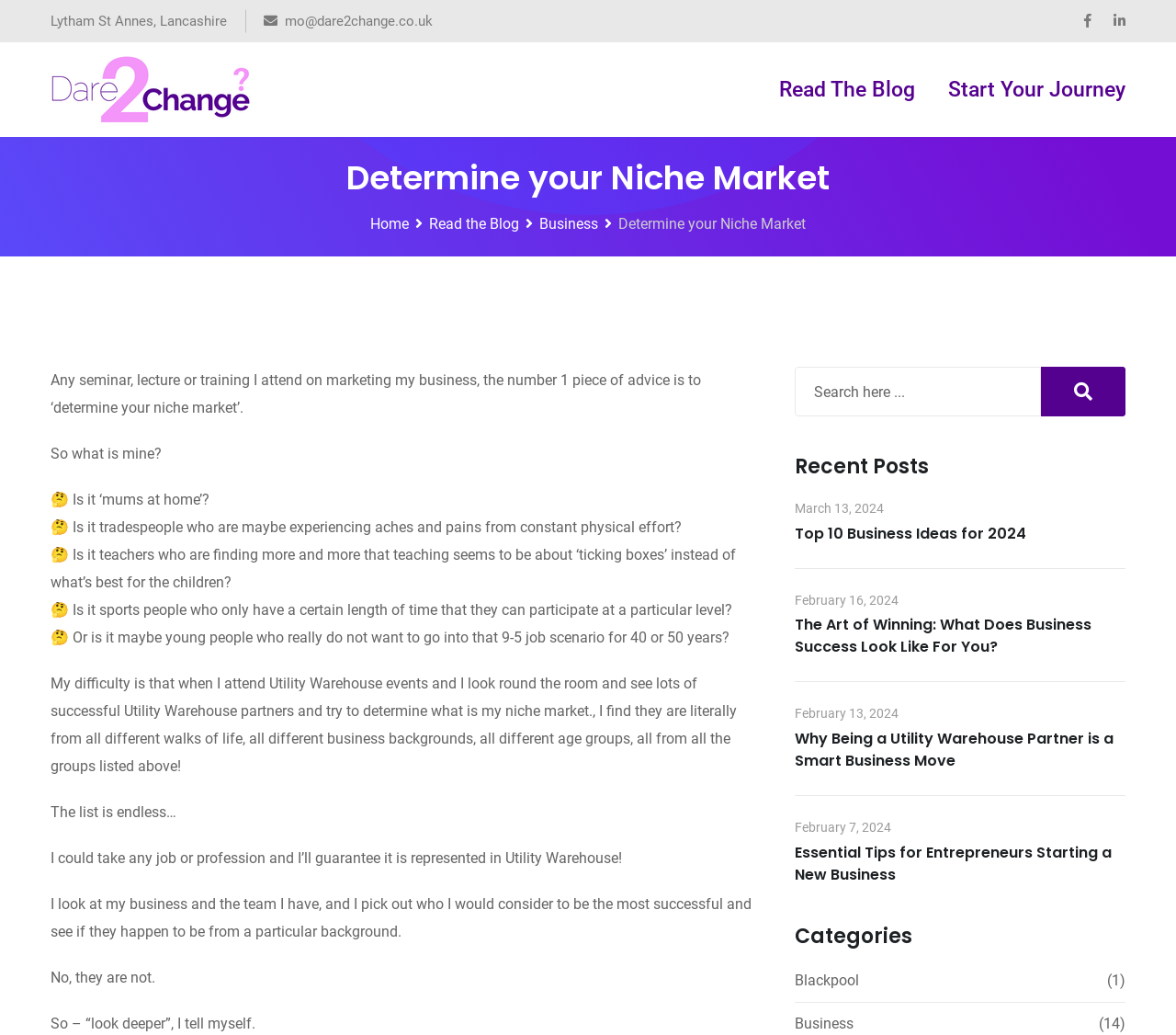Find the primary header on the webpage and provide its text.

Determine your Niche Market